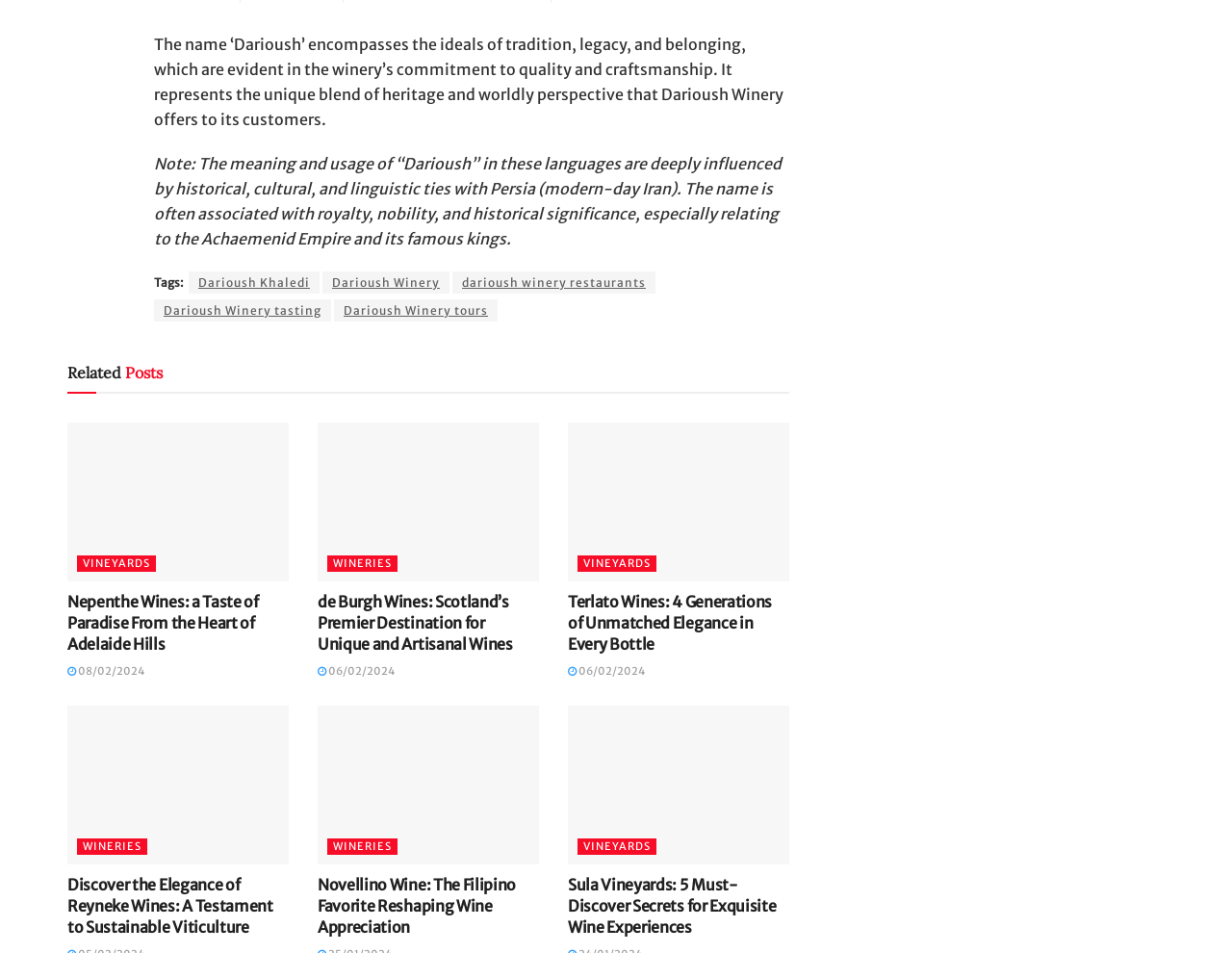Show the bounding box coordinates of the region that should be clicked to follow the instruction: "Read about Nepenthe Wines - Collection."

[0.055, 0.444, 0.234, 0.61]